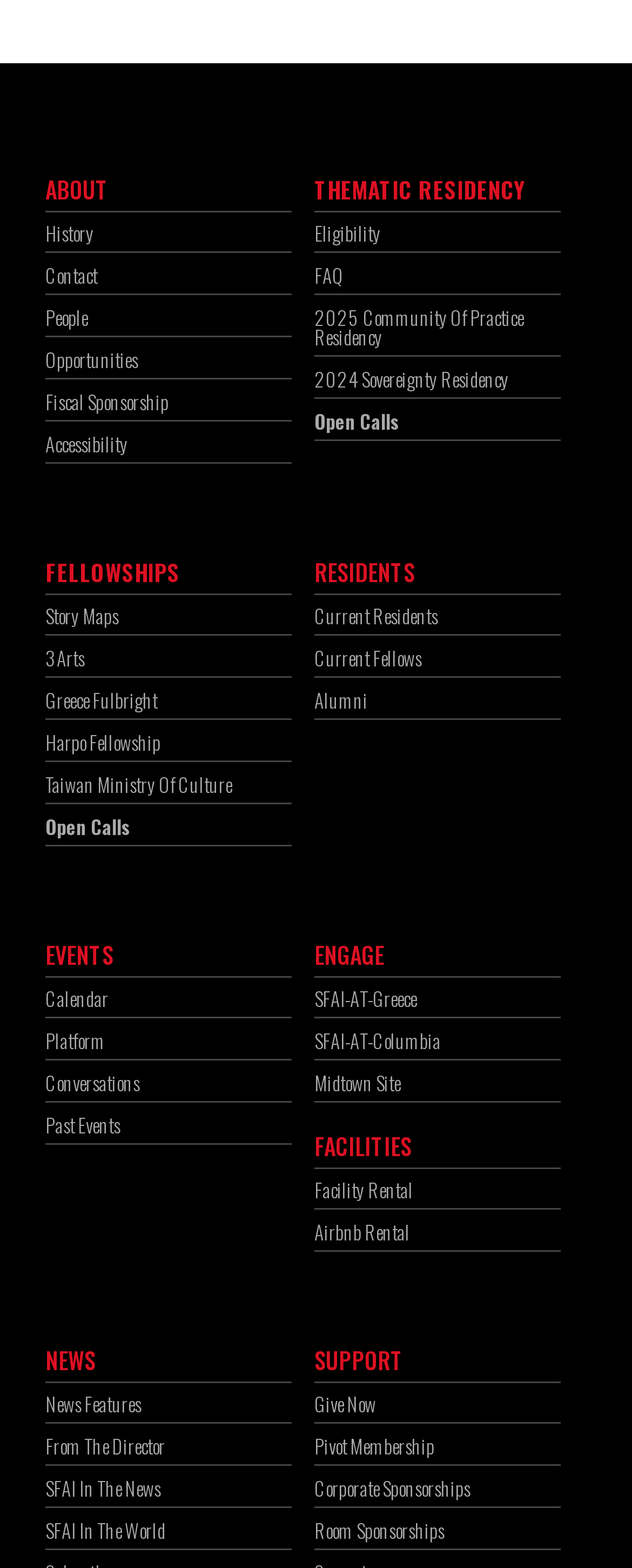What is the last link under the 'NEWS' heading?
Using the visual information, answer the question in a single word or phrase.

SFAI In The World